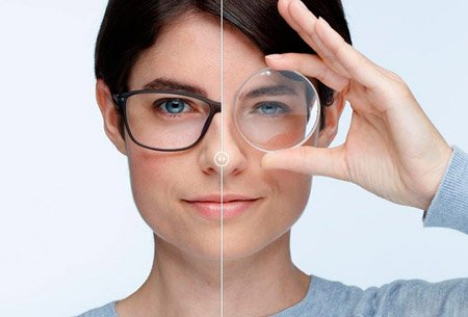What is the purpose of the image?
Based on the image content, provide your answer in one word or a short phrase.

To convey importance of eye health